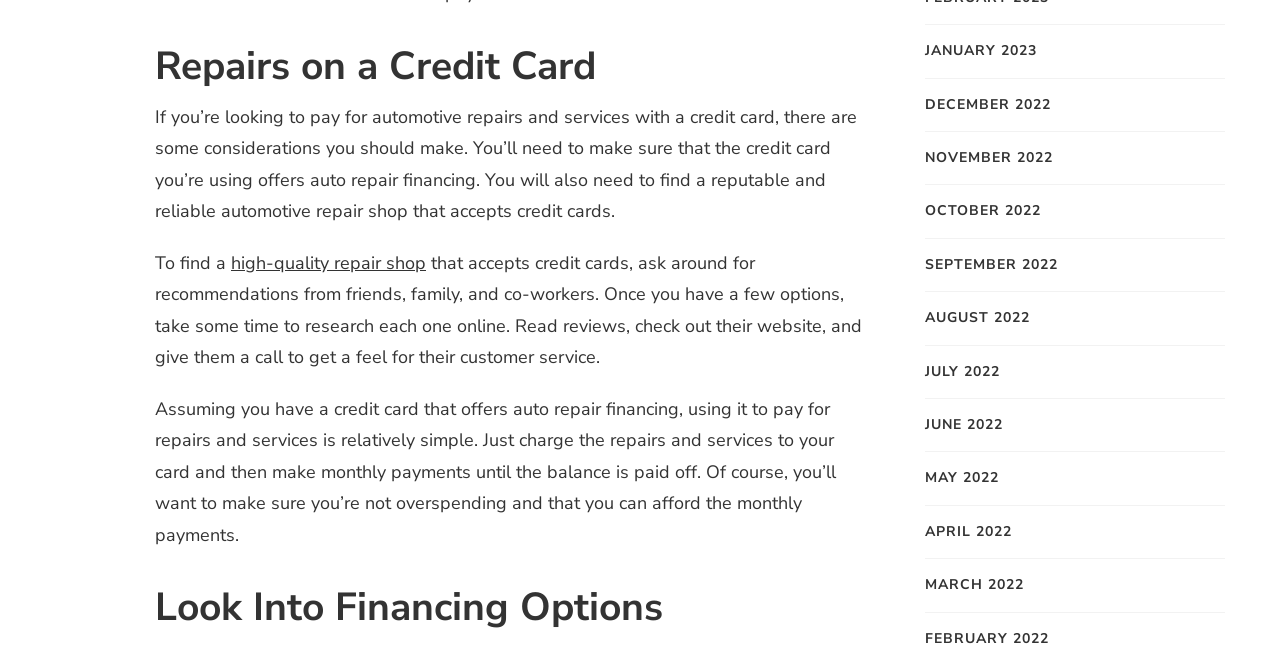Locate the bounding box coordinates of the clickable part needed for the task: "go to 'Look Into Financing Options'".

[0.121, 0.898, 0.675, 0.973]